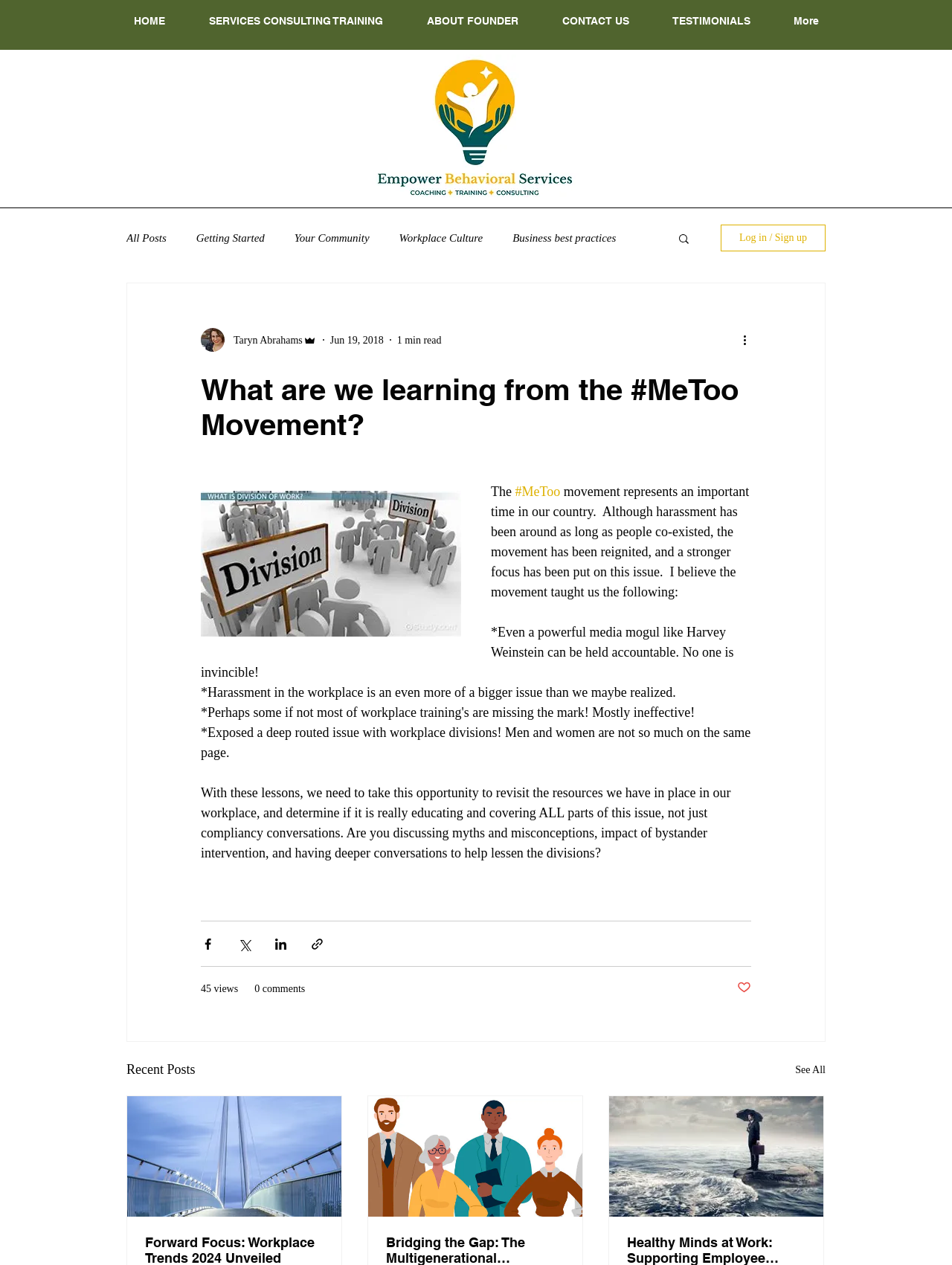Determine the bounding box coordinates of the clickable element to complete this instruction: "Click on the HOME link". Provide the coordinates in the format of four float numbers between 0 and 1, [left, top, right, bottom].

[0.117, 0.0, 0.196, 0.033]